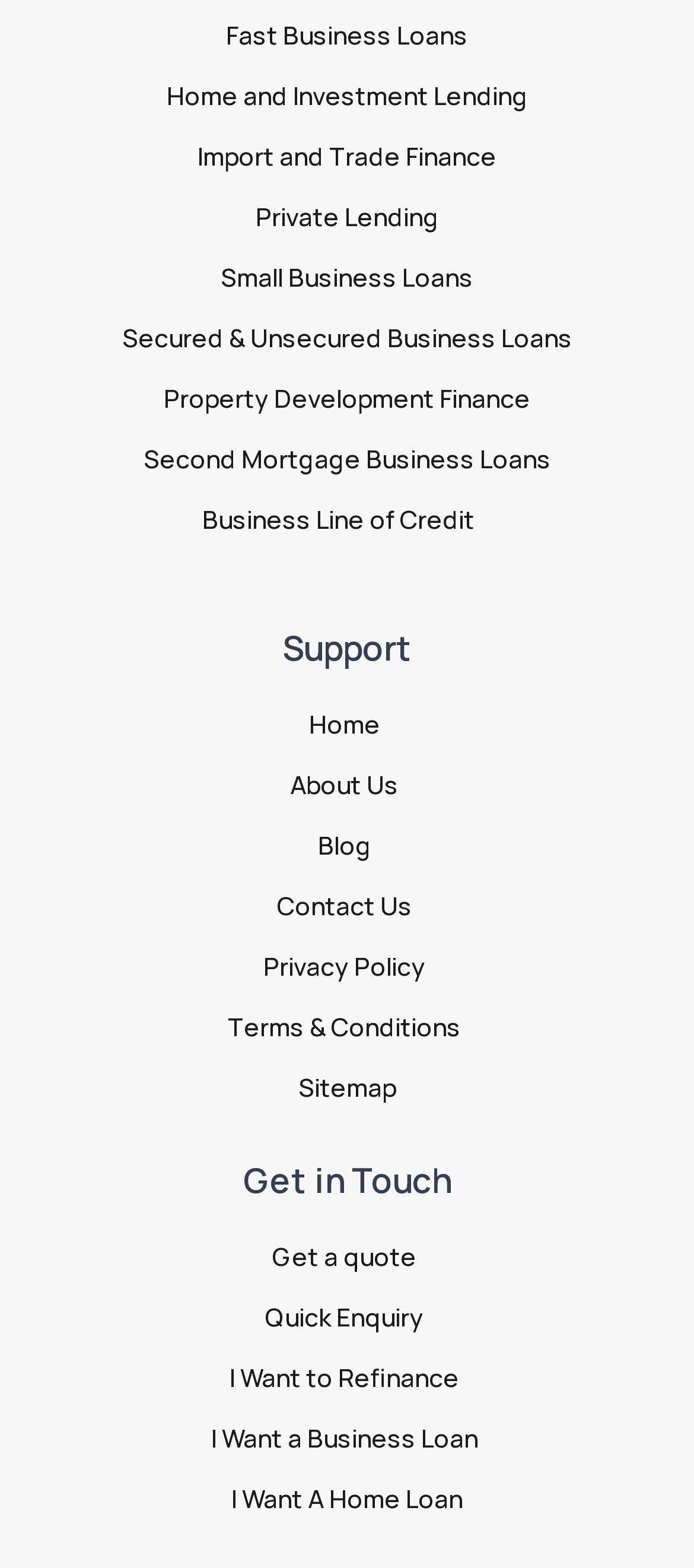Find the bounding box coordinates of the area to click in order to follow the instruction: "Contact Us".

[0.128, 0.564, 0.864, 0.591]